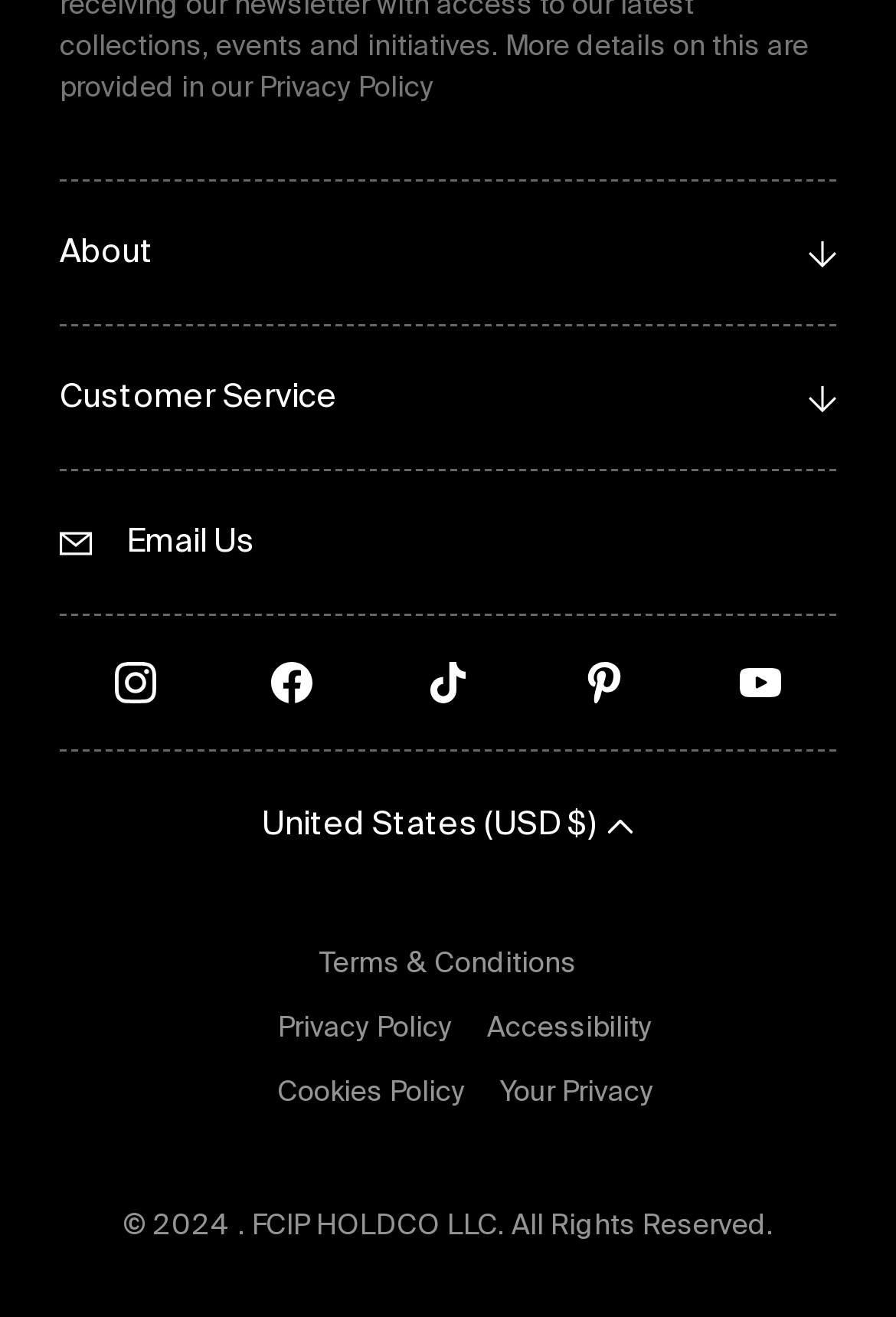Indicate the bounding box coordinates of the element that must be clicked to execute the instruction: "Open Instagram". The coordinates should be given as four float numbers between 0 and 1, i.e., [left, top, right, bottom].

[0.128, 0.503, 0.174, 0.535]